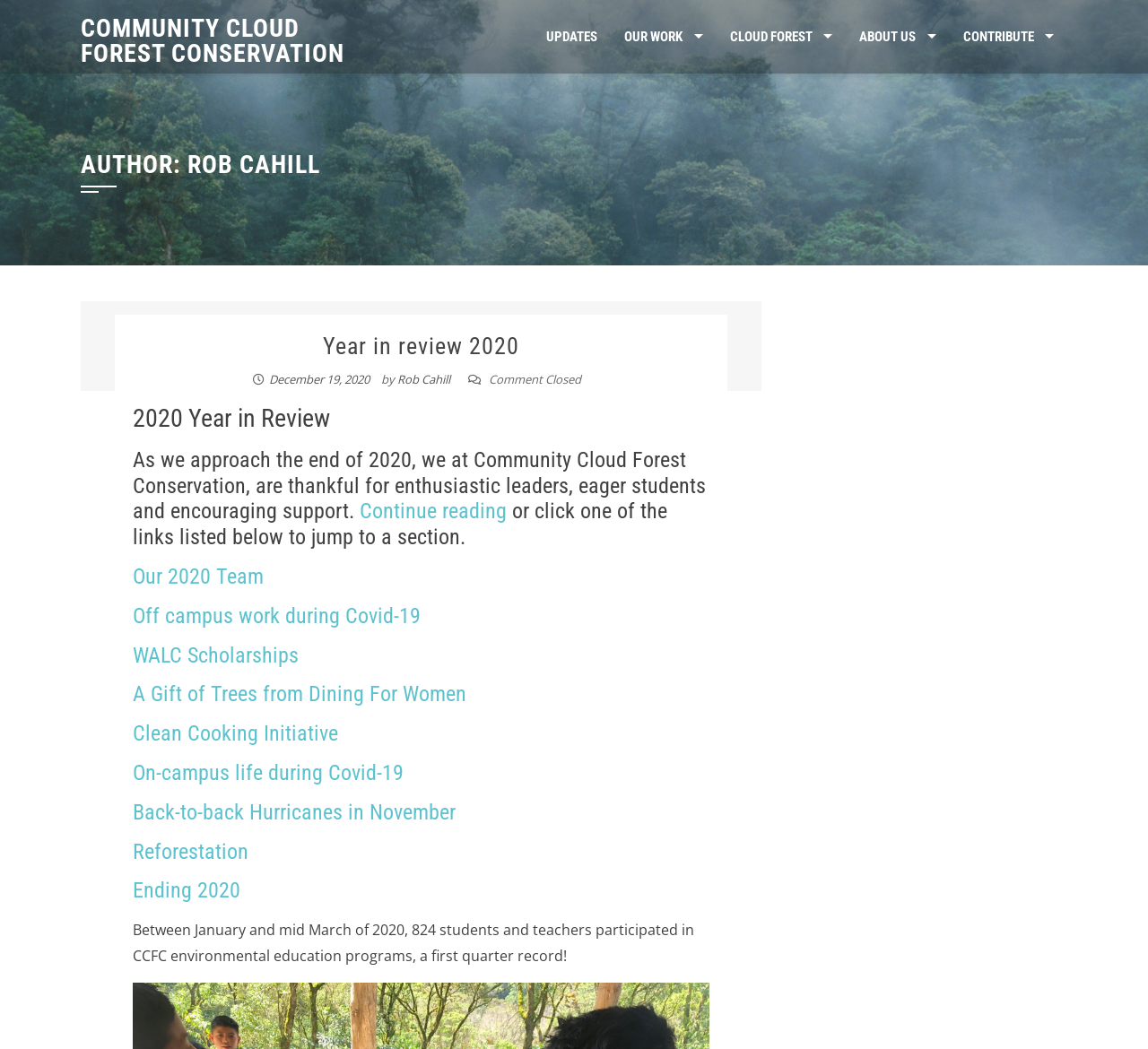Please specify the bounding box coordinates of the area that should be clicked to accomplish the following instruction: "View the 'Reforestation' section". The coordinates should consist of four float numbers between 0 and 1, i.e., [left, top, right, bottom].

[0.116, 0.8, 0.216, 0.824]